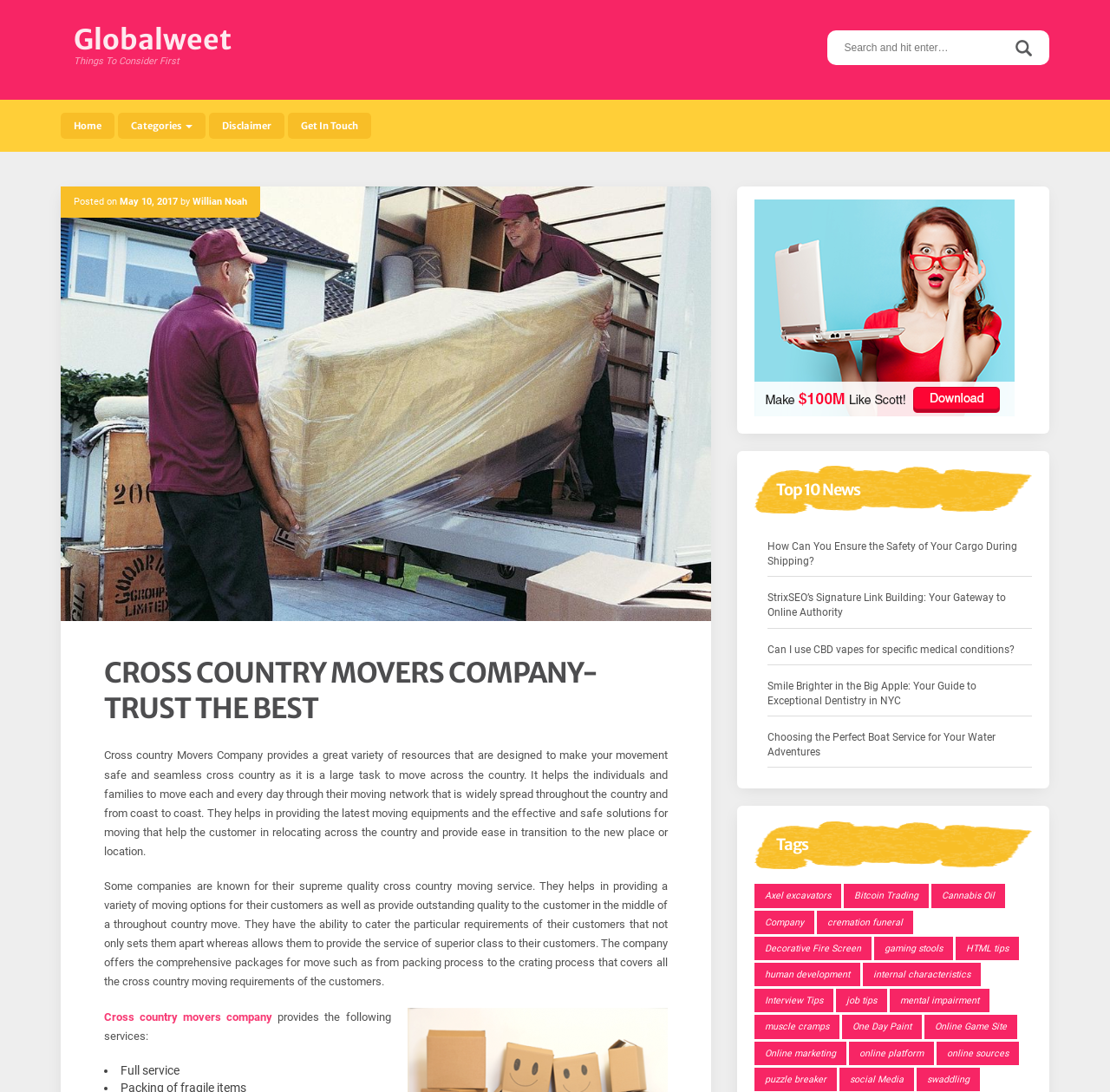Identify and generate the primary title of the webpage.

CROSS COUNTRY MOVERS COMPANY- TRUST THE BEST